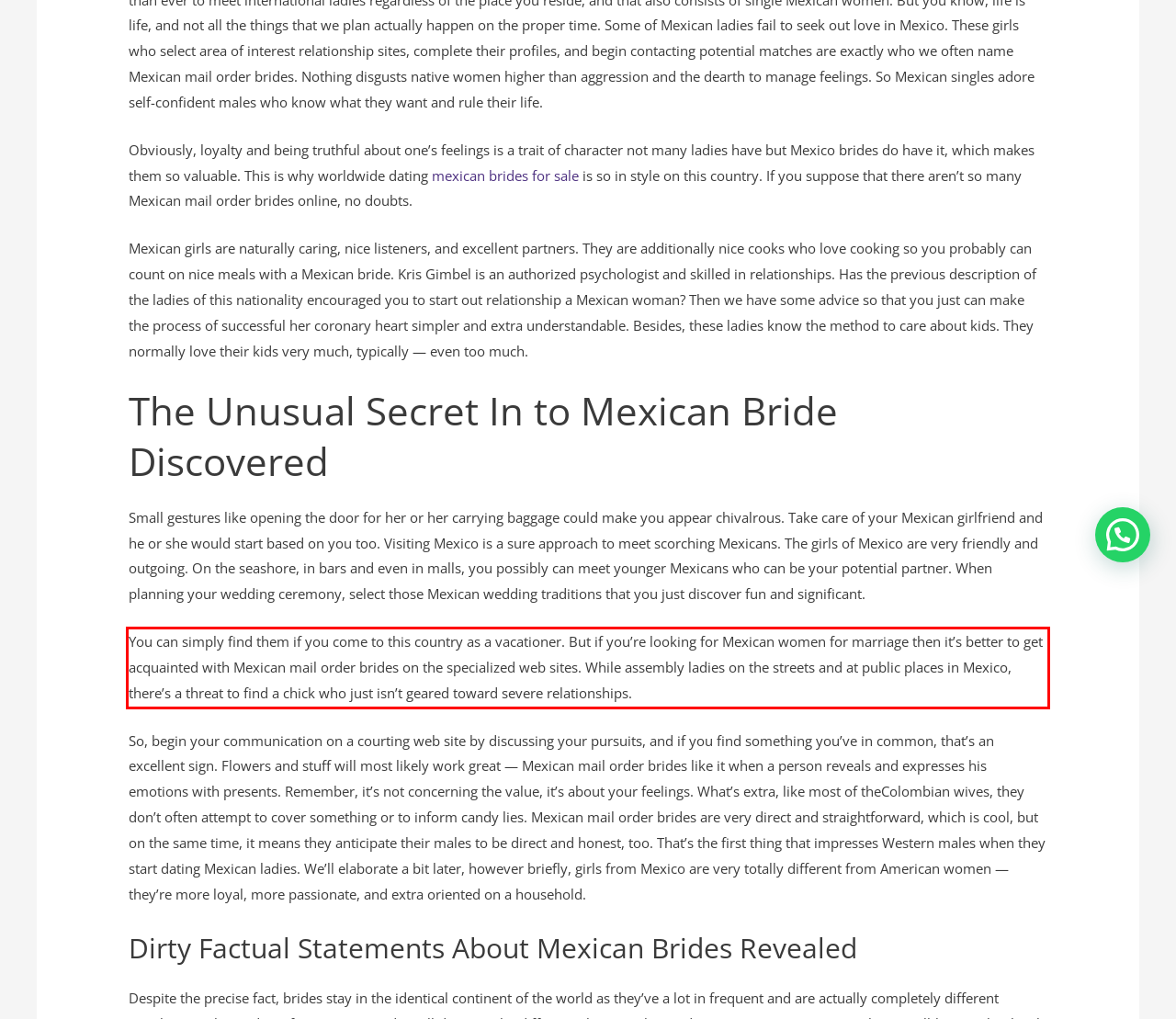Examine the webpage screenshot, find the red bounding box, and extract the text content within this marked area.

You can simply find them if you come to this country as a vacationer. But if you’re looking for Mexican women for marriage then it’s better to get acquainted with Mexican mail order brides on the specialized web sites. While assembly ladies on the streets and at public places in Mexico, there’s a threat to find a chick who just isn’t geared toward severe relationships.